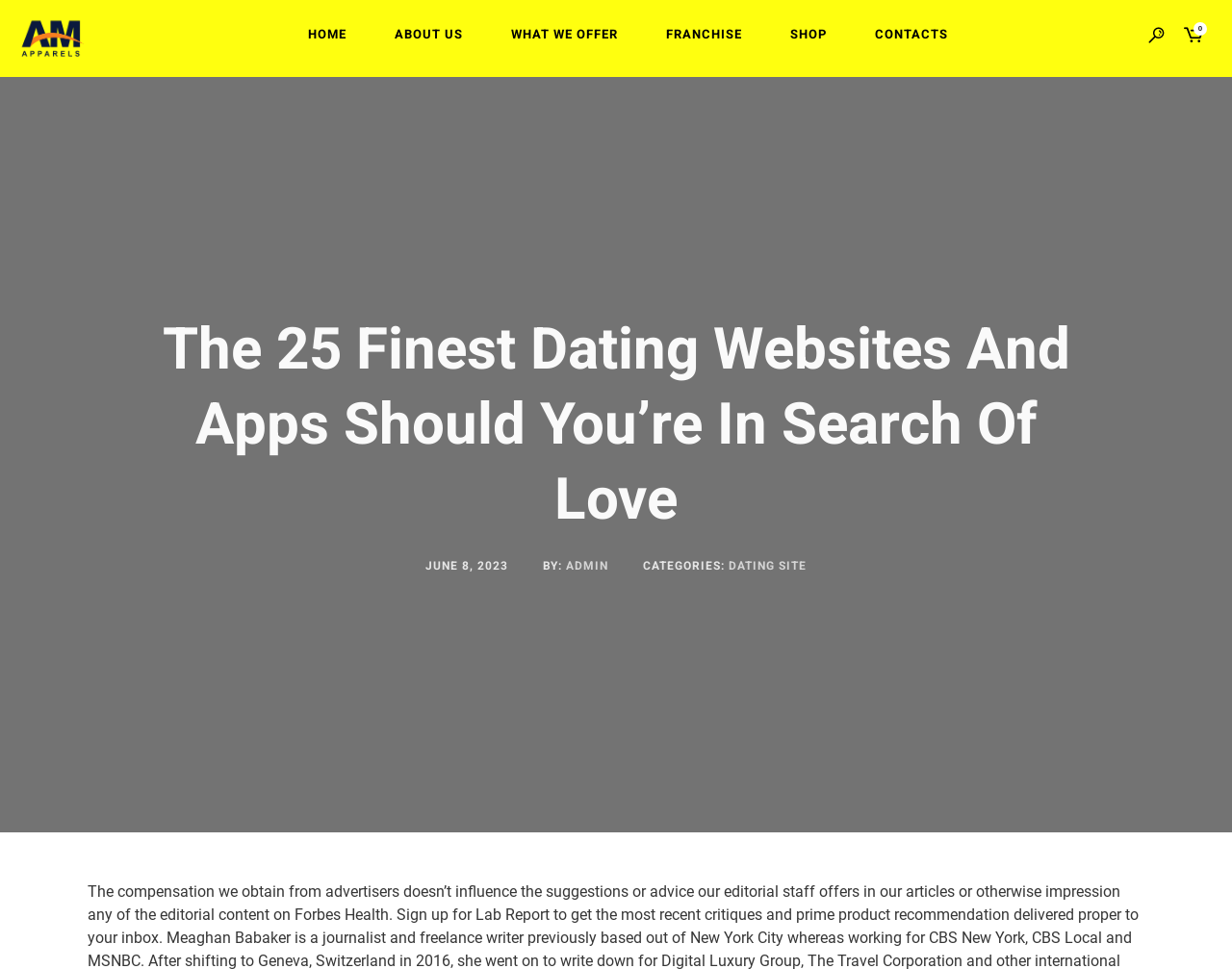Determine the bounding box coordinates for the UI element with the following description: "Home". The coordinates should be four float numbers between 0 and 1, represented as [left, top, right, bottom].

[0.23, 0.0, 0.301, 0.071]